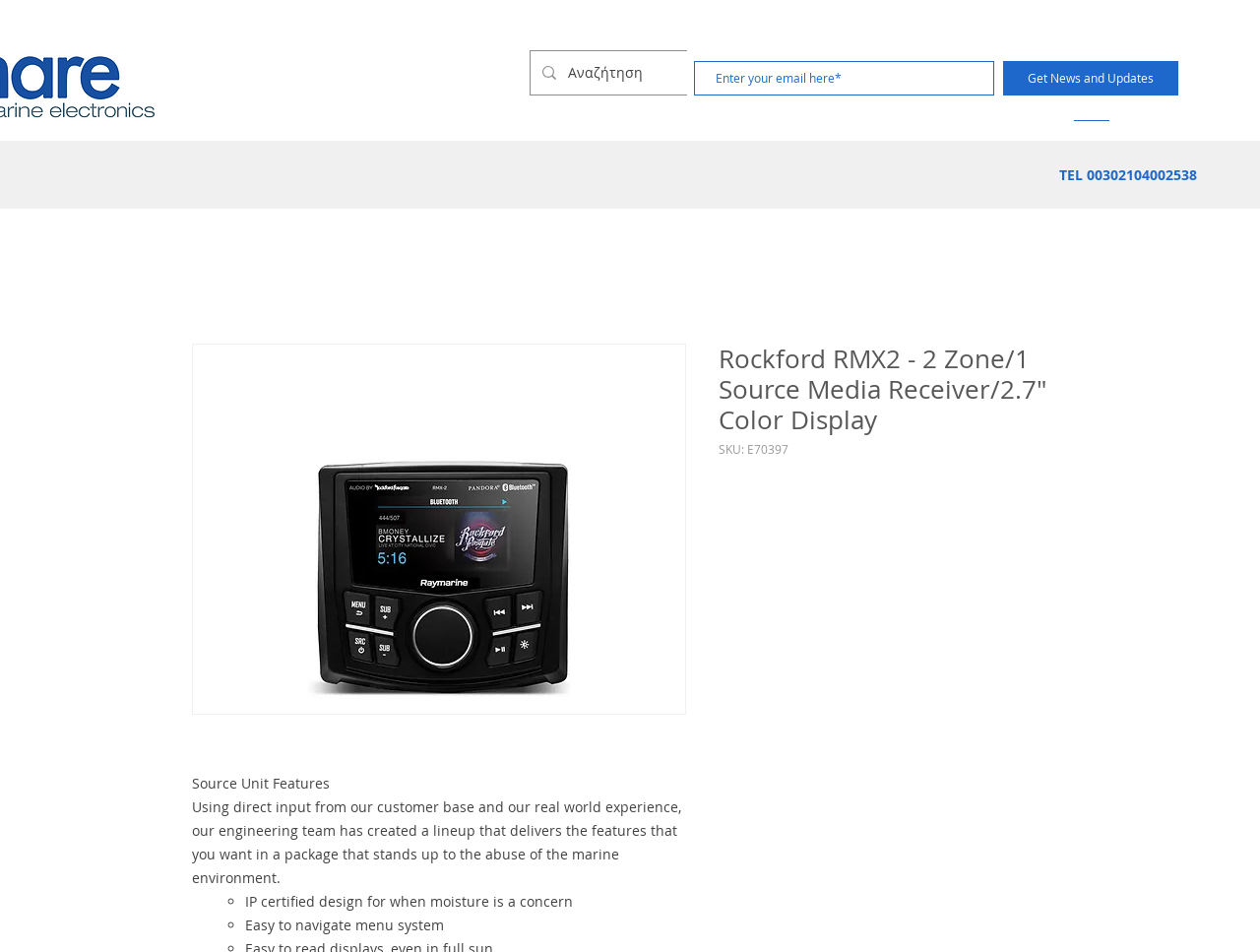Offer an in-depth caption of the entire webpage.

This webpage appears to be a product page for the Rockford RMX2, a 2 Zone/1 Source Media Receiver with a 2.7" Color Display. At the top of the page, there is a navigation menu with 12 links, including "Αρχική Σελίδα", "Βιομάζα", "Sonar", and others, which are evenly spaced and aligned horizontally.

Below the navigation menu, there is a search bar with a magnifying glass icon and a search box labeled "Αναζήτηση". To the right of the search bar, there is a button with no label.

On the left side of the page, there is a section with a heading "Rockford RMX2 - 2 Zone/1 Source Media Receiver/2.7" Color Display" and a product image below it. The product image takes up about half of the page's width.

To the right of the product image, there is a section with a heading "Source Unit Features" and a paragraph of text that describes the product's features, including its IP certified design and easy-to-navigate menu system. Below the paragraph, there is a list of bullet points with two items, "IP certified design for when moisture is a concern" and "Easy to navigate menu system".

At the bottom of the page, there is a section with a phone number "TEL 00302104002538" and a button with no label. There is also a newsletter subscription box with a label "Enter your email here*" and a button labeled "Get News and Updates".